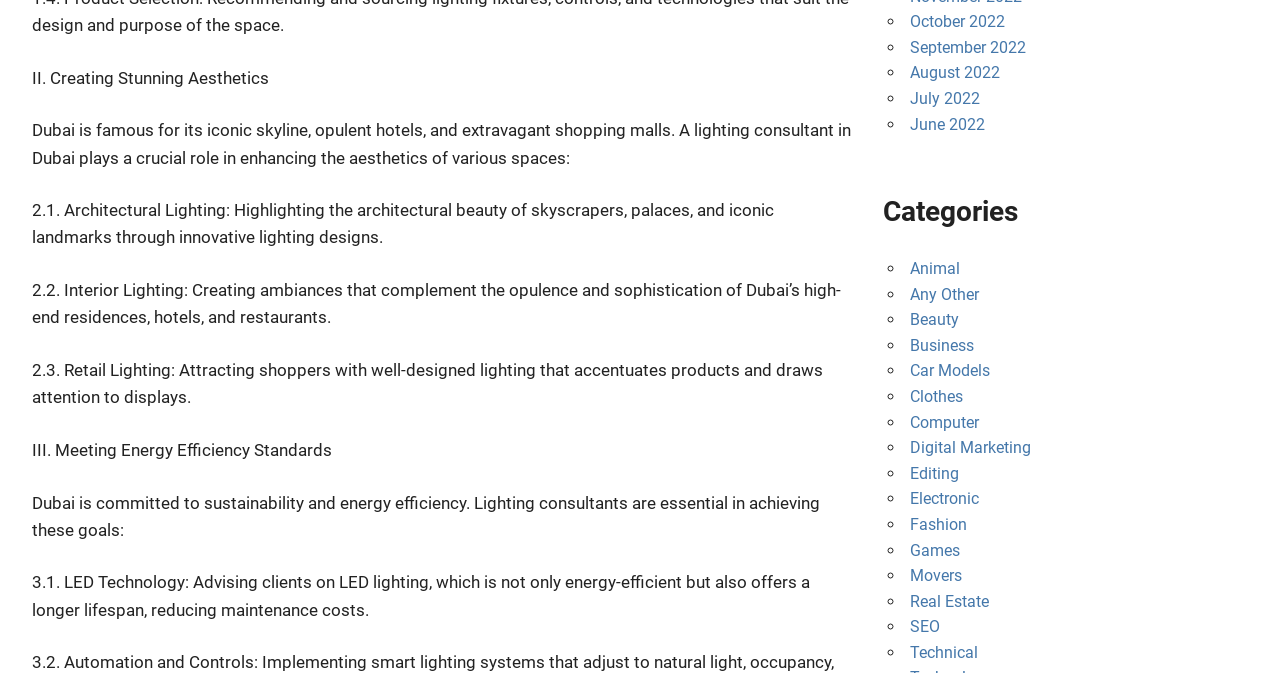Can you give a comprehensive explanation to the question given the content of the image?
What is the purpose of LED technology?

According to the webpage, LED technology is advised by lighting consultants to clients because it is not only energy-efficient but also offers a longer lifespan, reducing maintenance costs.